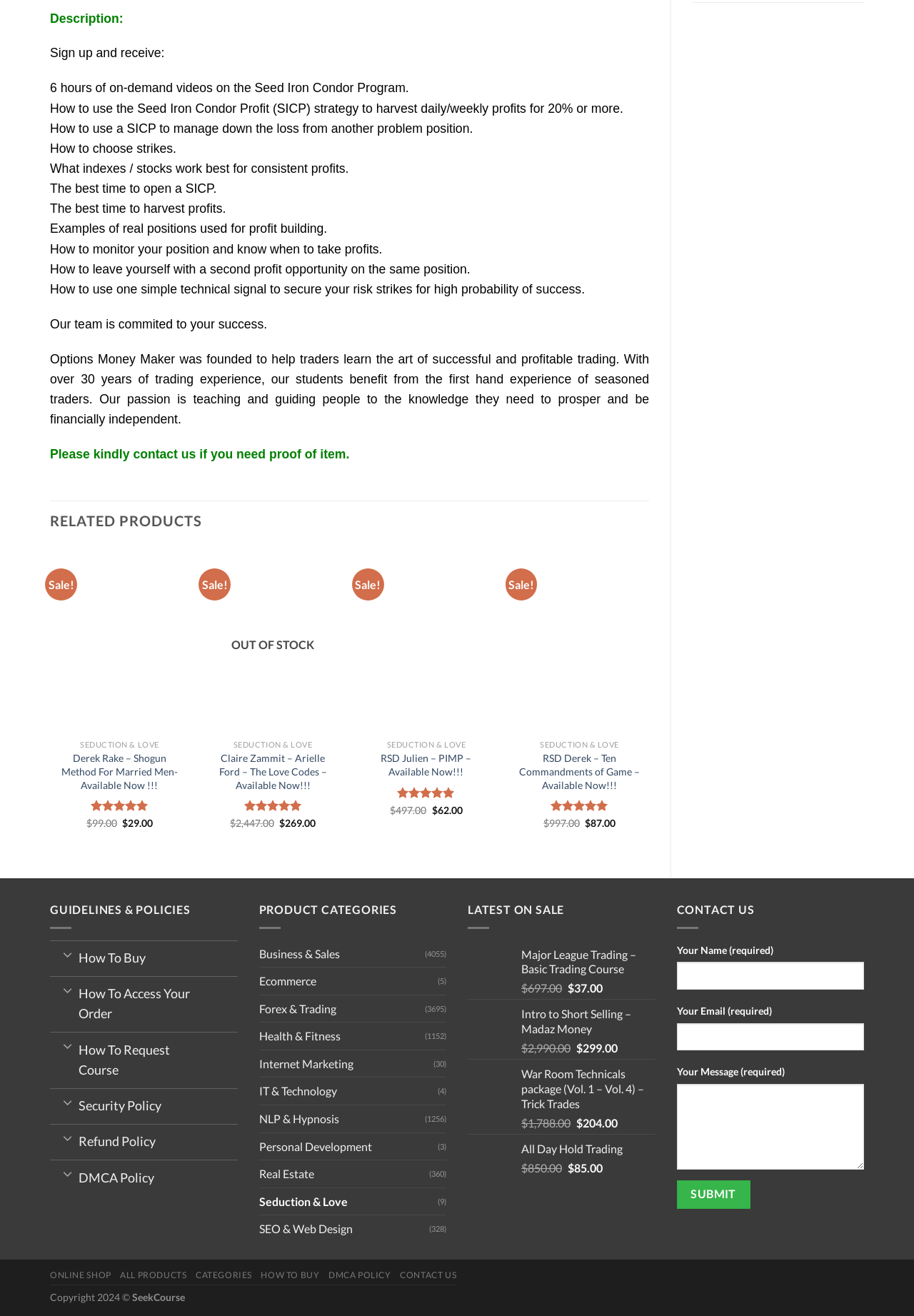Provide the bounding box coordinates for the UI element that is described by this text: "name="your-message"". The coordinates should be in the form of four float numbers between 0 and 1: [left, top, right, bottom].

[0.74, 0.824, 0.945, 0.889]